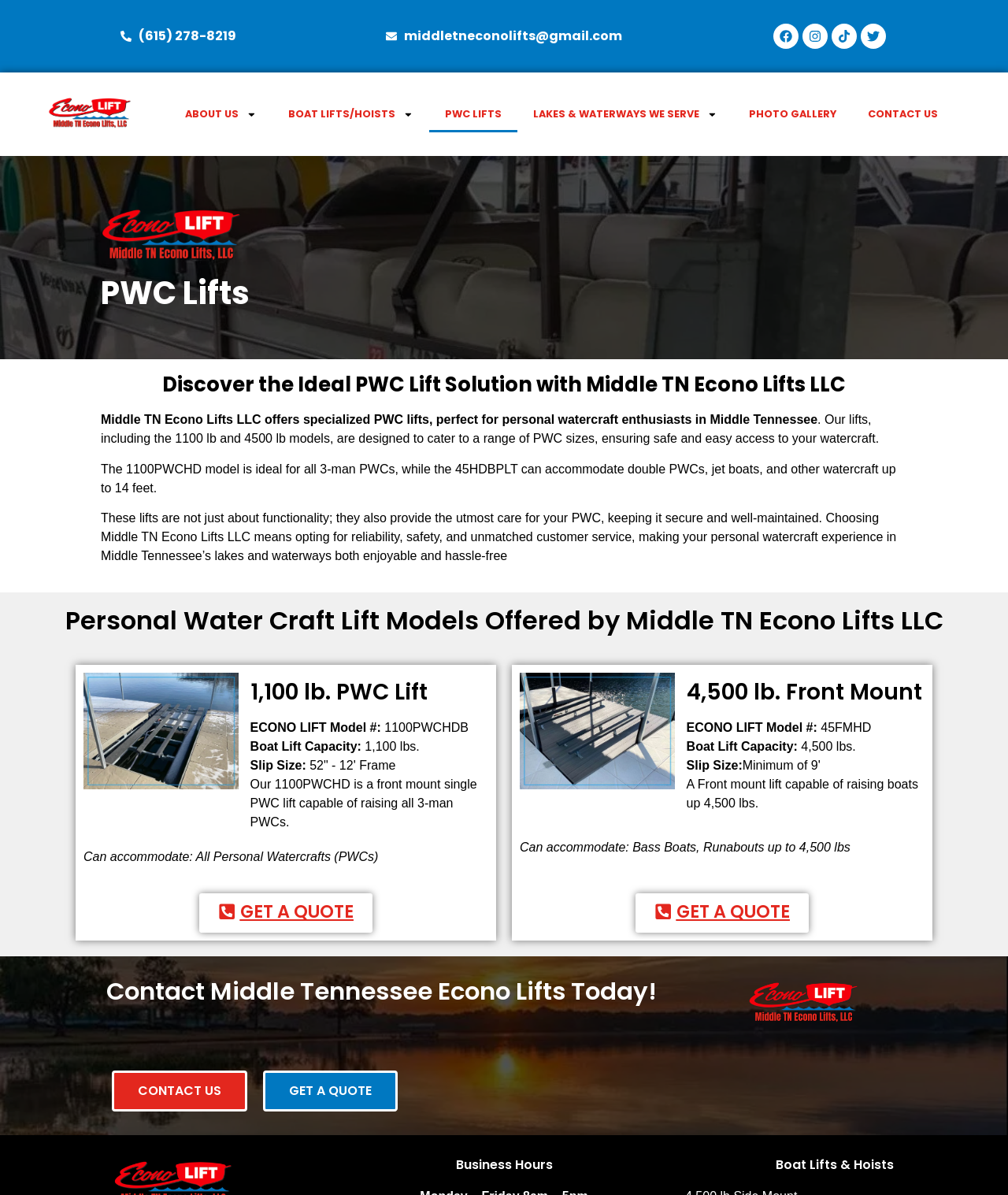How many social media platforms are linked on this webpage?
Look at the image and respond with a single word or a short phrase.

4